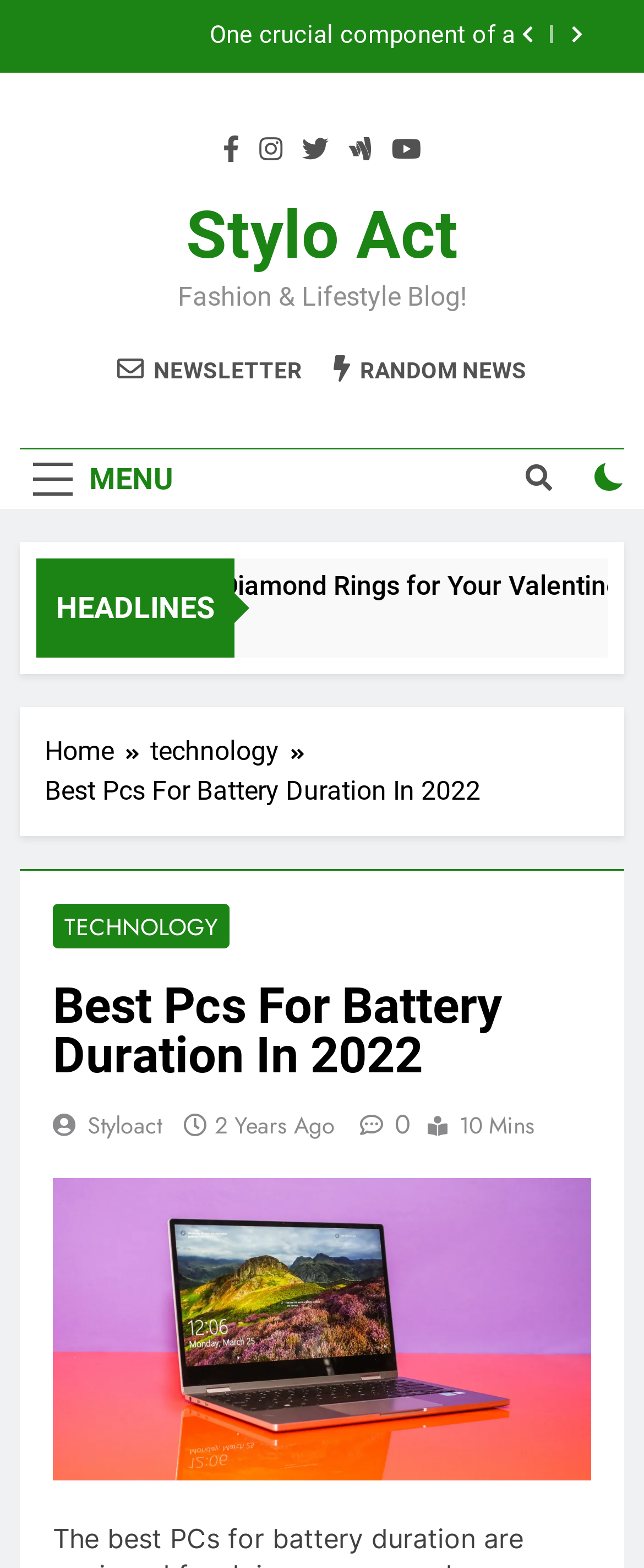Answer the question in a single word or phrase:
How old is the article 'Different Diamond Rings for Your Valentine'?

2 Months Ago